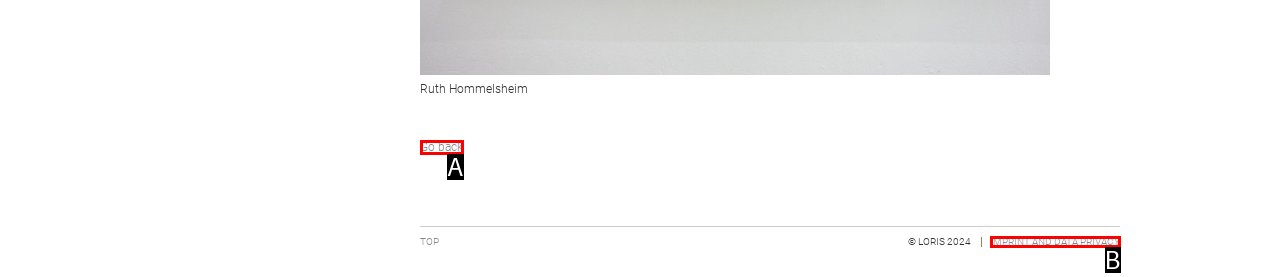Given the element description: TnTextBooks, choose the HTML element that aligns with it. Indicate your choice with the corresponding letter.

None